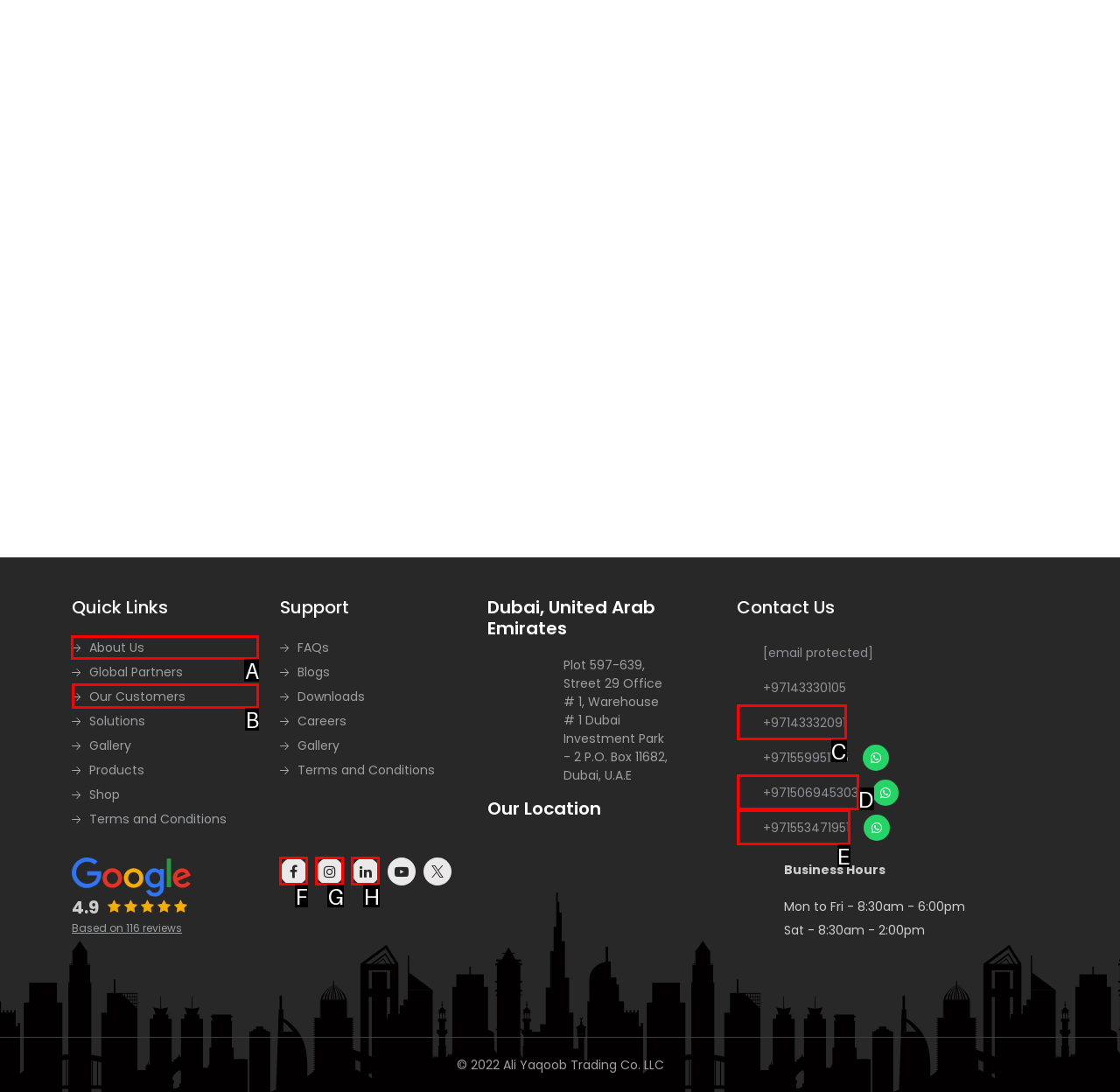Identify the HTML element to select in order to accomplish the following task: Go to 'About Us' page
Reply with the letter of the chosen option from the given choices directly.

A